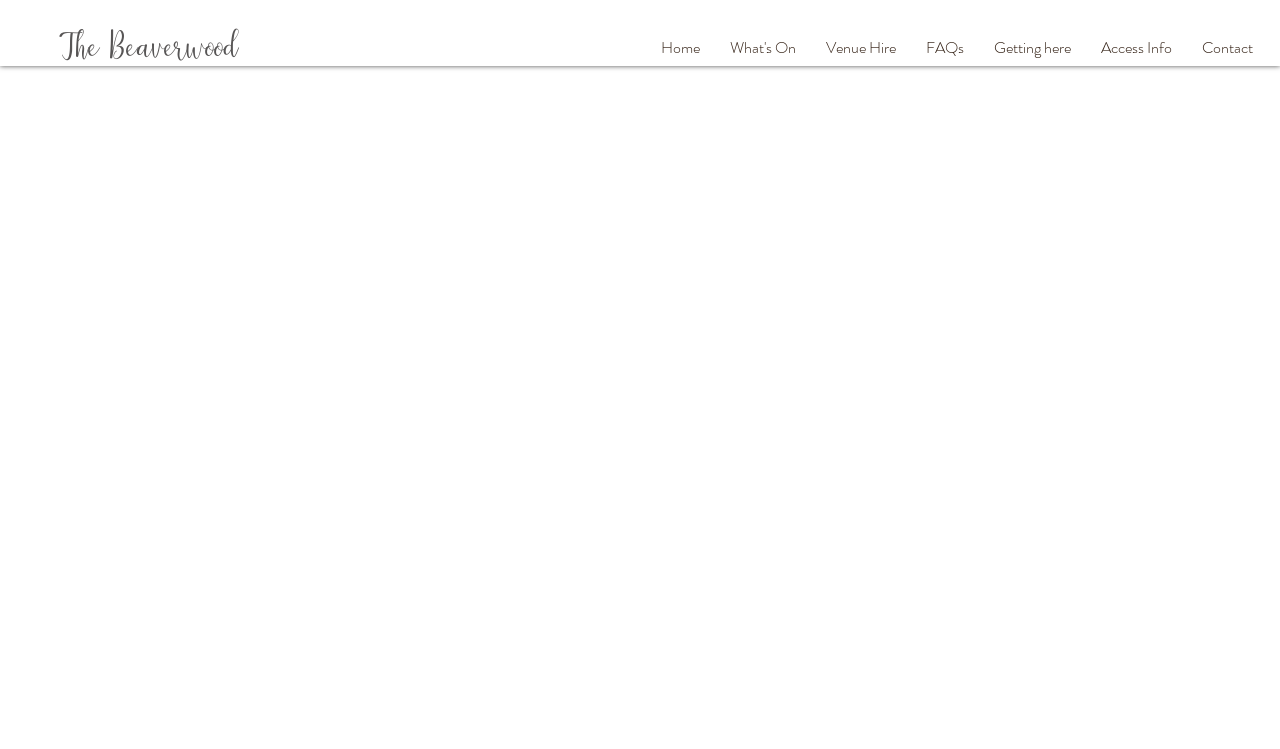Based on the element description What's On, identify the bounding box coordinates for the UI element. The coordinates should be in the format (top-left x, top-left y, bottom-right x, bottom-right y) and within the 0 to 1 range.

[0.558, 0.031, 0.633, 0.097]